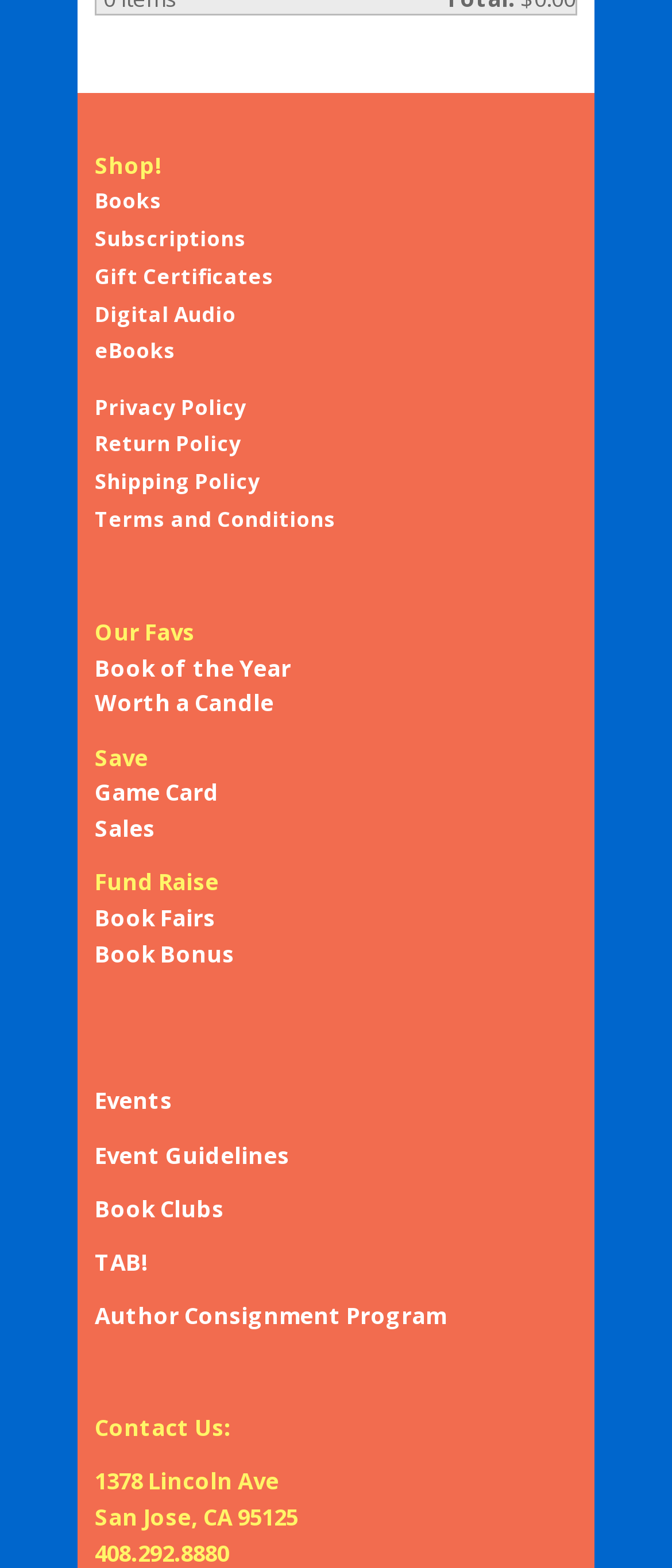Reply to the question with a single word or phrase:
What is the category of 'Book of the Year'?

Our Favs